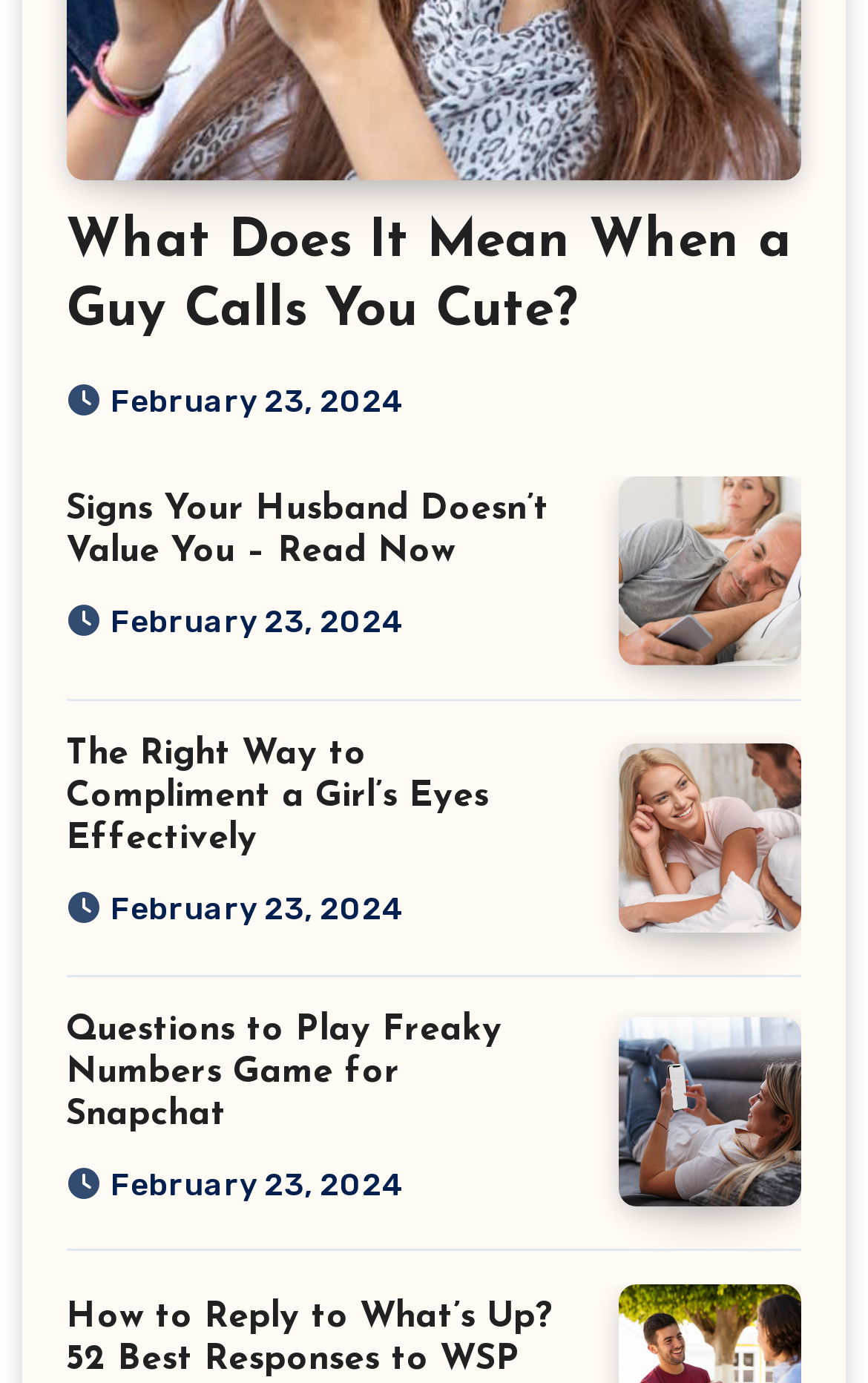Please respond in a single word or phrase: 
What is the date of the last article?

February 23, 2024